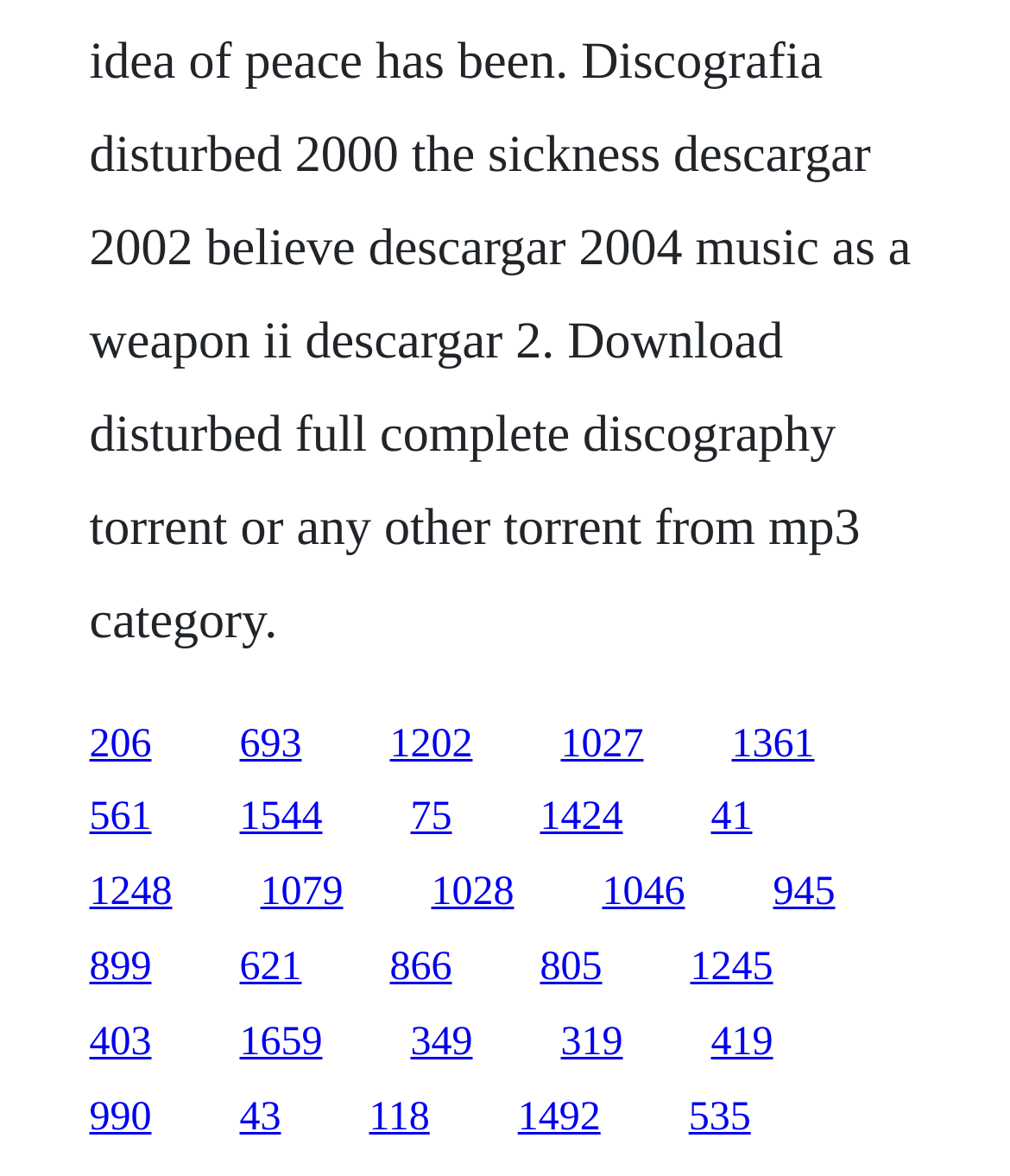Please locate the bounding box coordinates of the element that should be clicked to achieve the given instruction: "click the first link".

[0.088, 0.614, 0.15, 0.651]